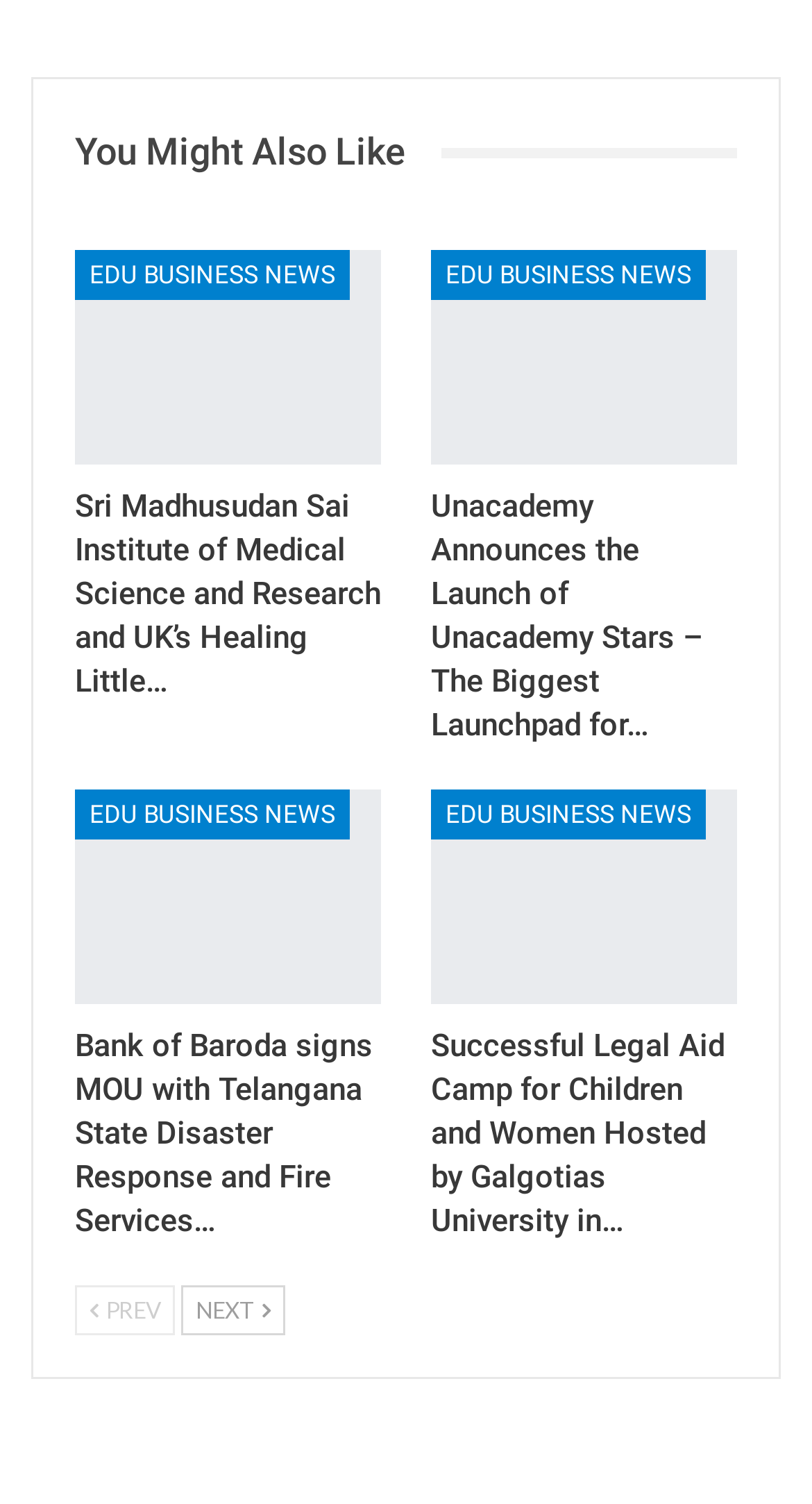Find and indicate the bounding box coordinates of the region you should select to follow the given instruction: "Click on 'Next'".

[0.223, 0.854, 0.351, 0.887]